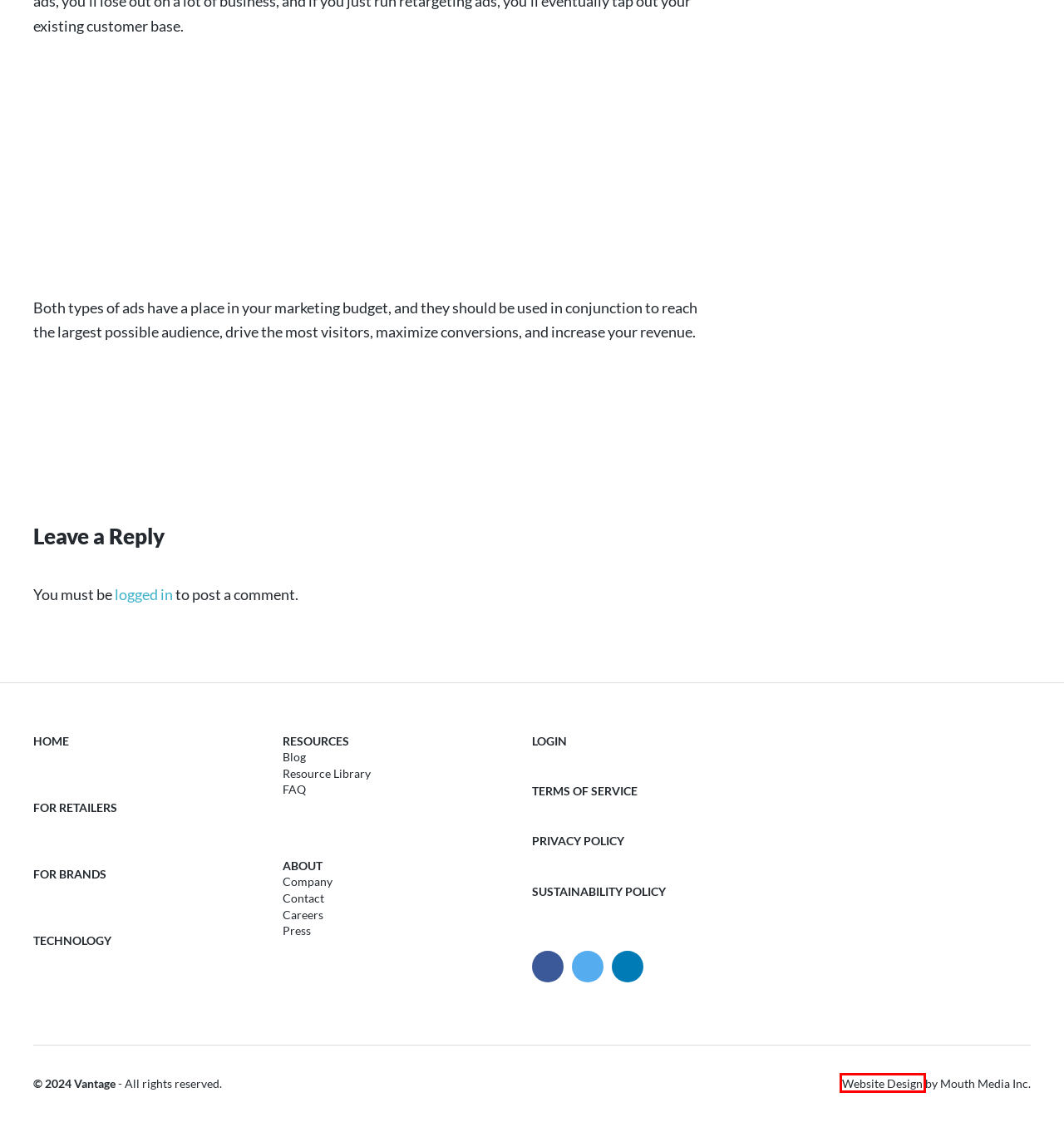You are provided with a screenshot of a webpage containing a red rectangle bounding box. Identify the webpage description that best matches the new webpage after the element in the bounding box is clicked. Here are the potential descriptions:
A. Privacy Policy - Vantage
B. Press - Vantage
C. Log In ‹ Vantage — WordPress
D. Terms of Service - Vantage
E. Educational Resources | Vantage
F. About Us | Vantage
G. Web Design Agency Toronto | Best Web Designer | Mouth Media
H. Vantage Support FAQs

G